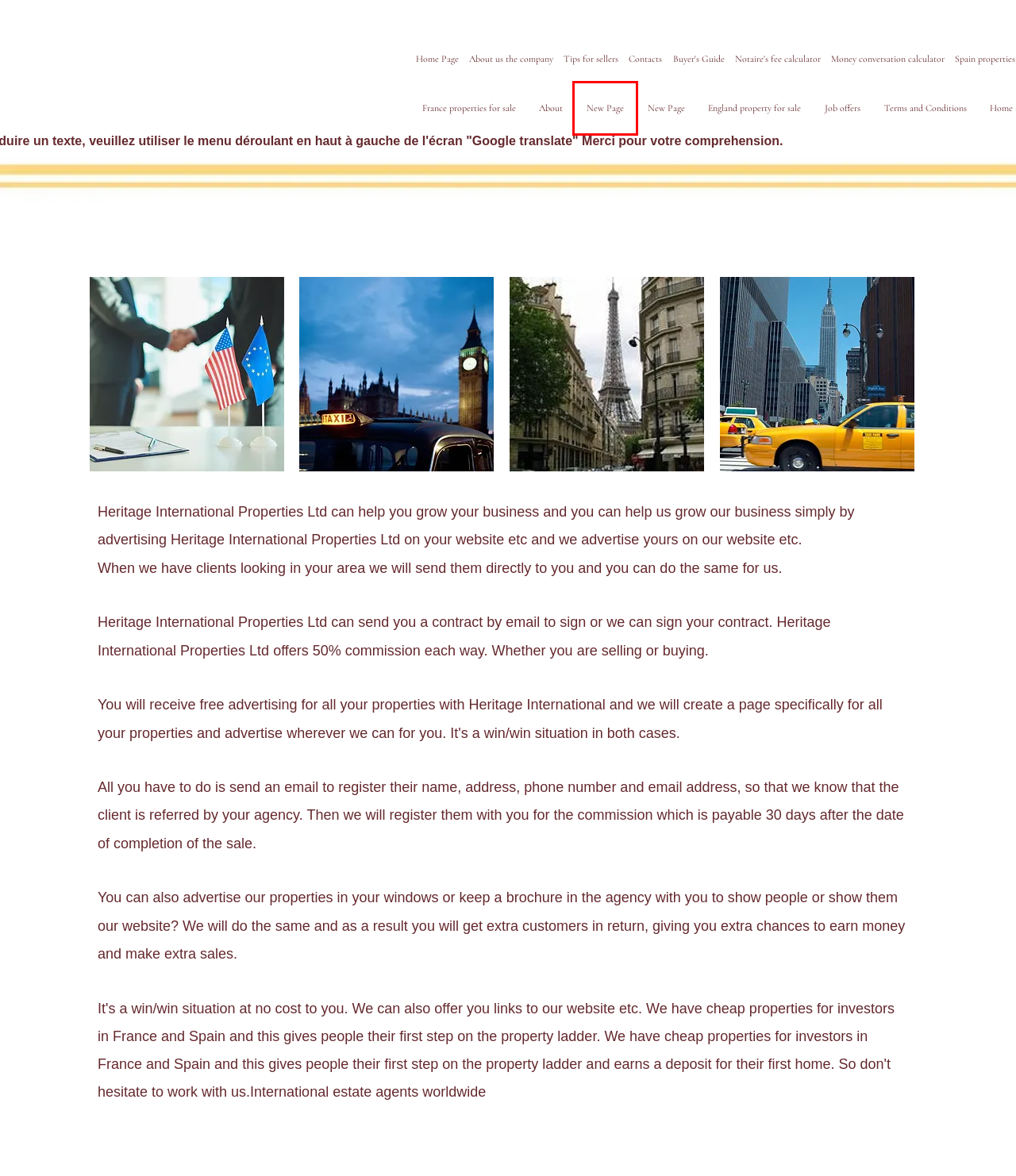Observe the screenshot of a webpage with a red bounding box around an element. Identify the webpage description that best fits the new page after the element inside the bounding box is clicked. The candidates are:
A. About us the company
B. Buyer's Guide
C. New Page | My Vxw Site Qynvsx
D. Rejoignez-nous! Offres d'emploi!
E. About | My Vxw Site Qynvsx
F. Home
G. France properties for sale
H. Contacts

C